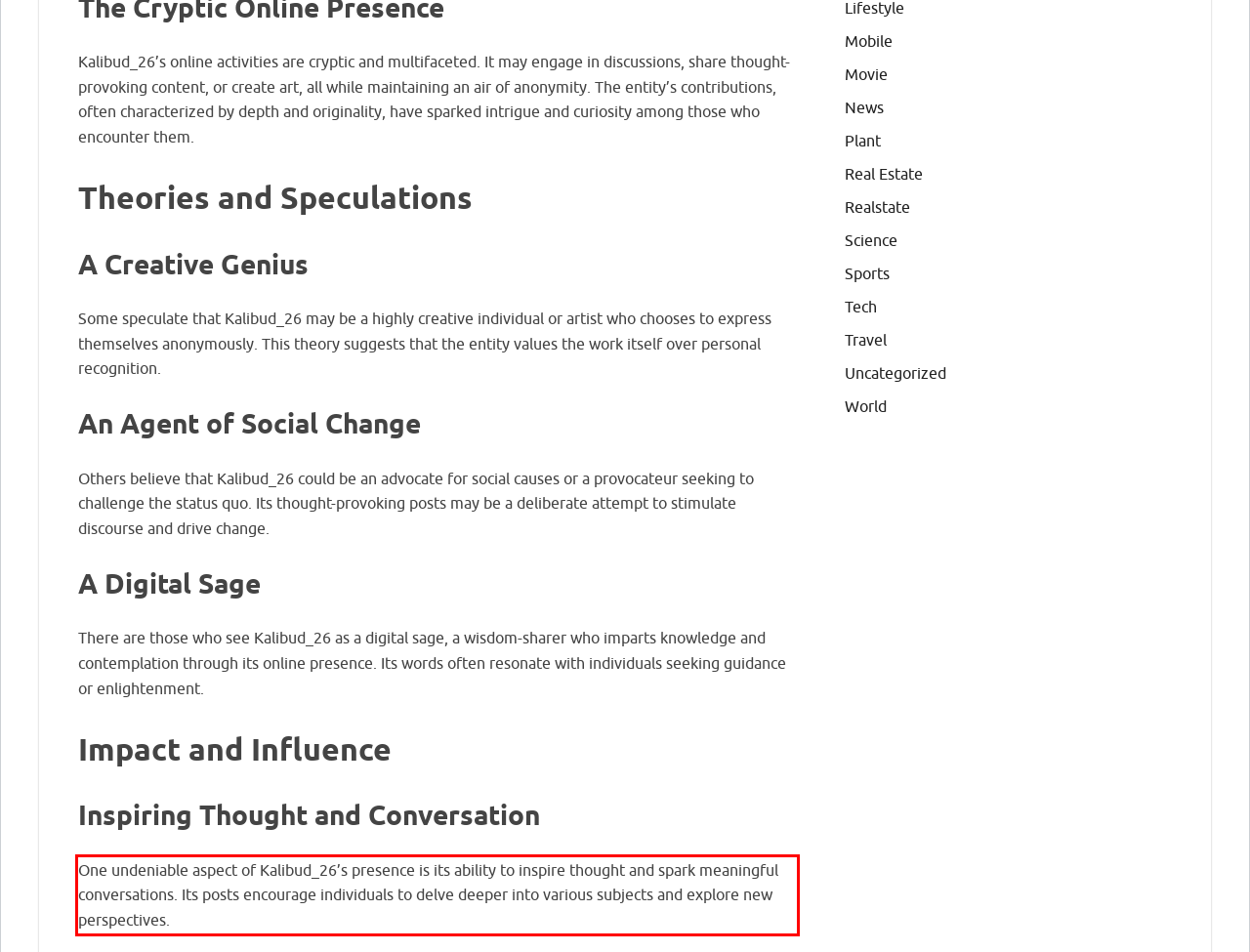Examine the webpage screenshot, find the red bounding box, and extract the text content within this marked area.

One undeniable aspect of Kalibud_26’s presence is its ability to inspire thought and spark meaningful conversations. Its posts encourage individuals to delve deeper into various subjects and explore new perspectives.